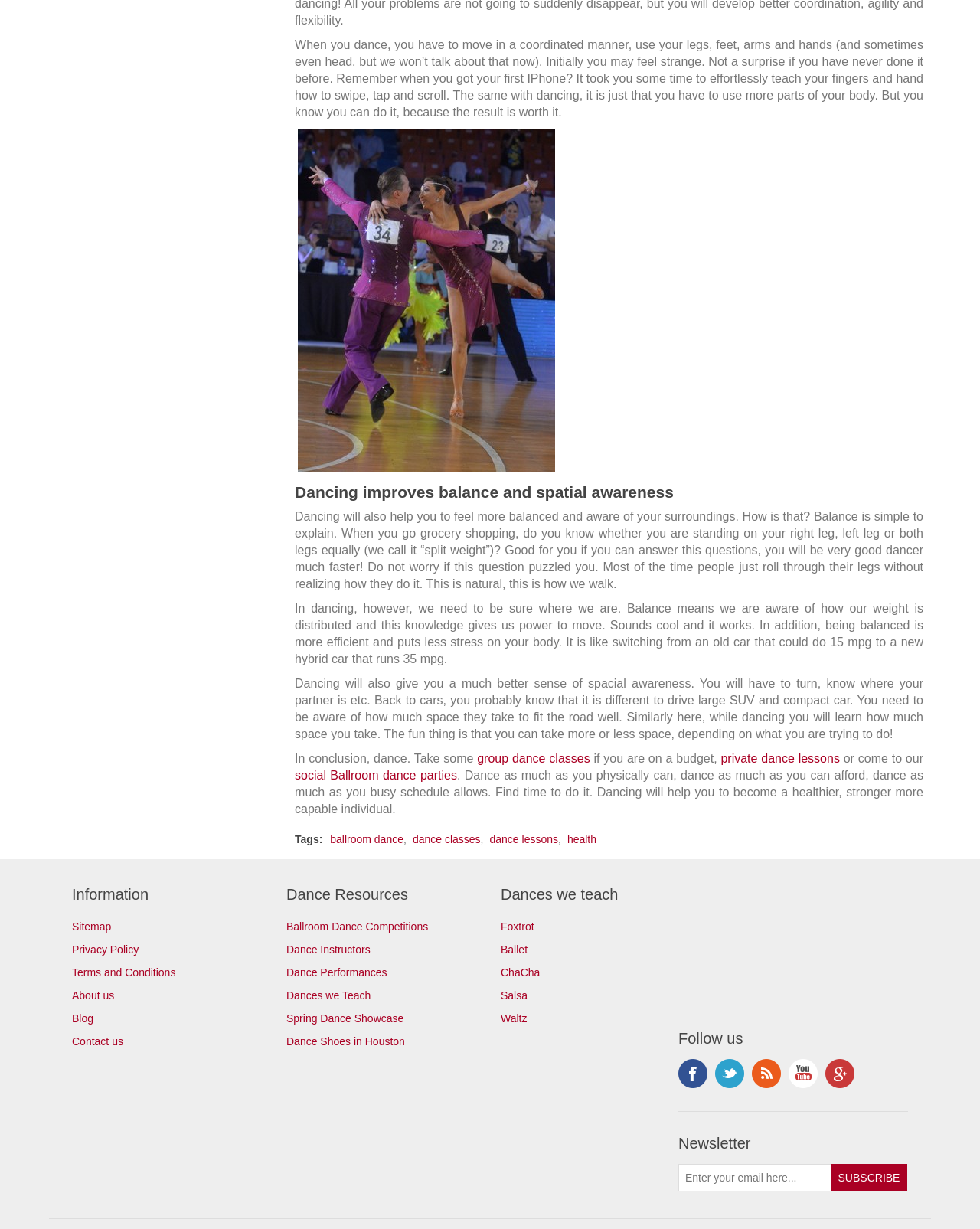Find the bounding box coordinates for the UI element whose description is: "private dance lessons". The coordinates should be four float numbers between 0 and 1, in the format [left, top, right, bottom].

[0.735, 0.612, 0.857, 0.622]